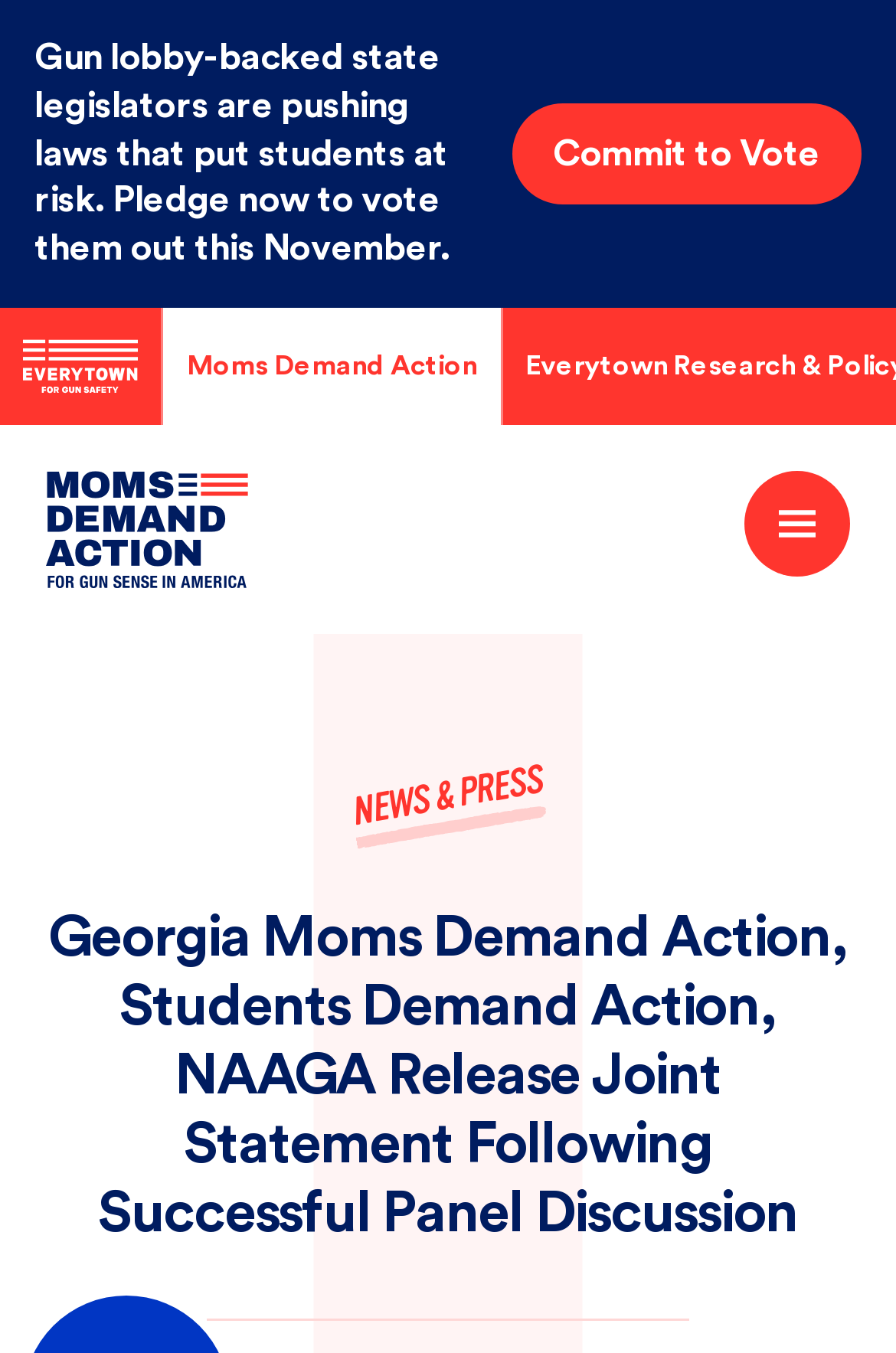What is the purpose of the 'Pledge now' sentence?
Look at the image and respond with a one-word or short-phrase answer.

To vote out gun lobby-backed legislators